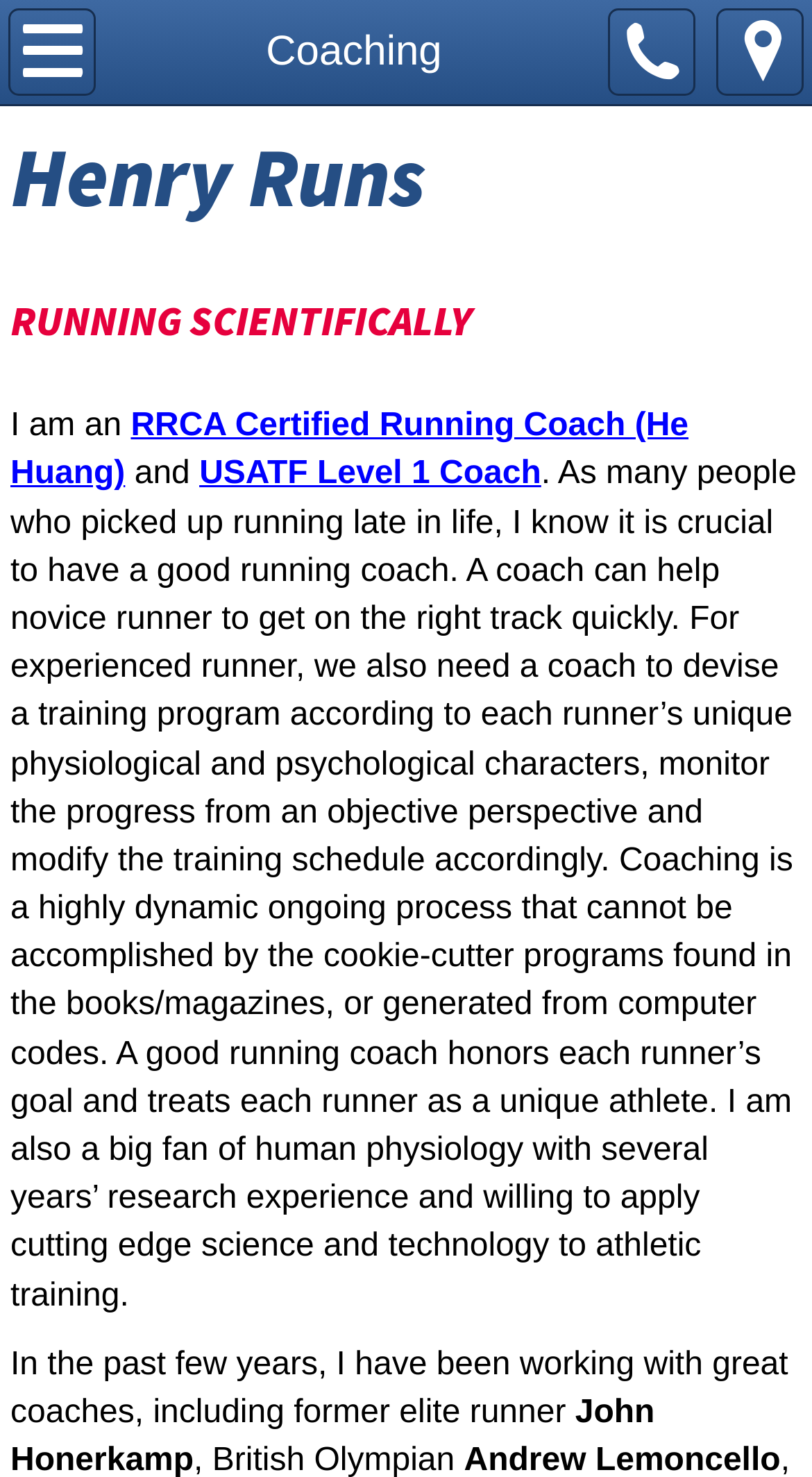Answer the question using only a single word or phrase: 
What is the coach's background?

Research experience in human physiology